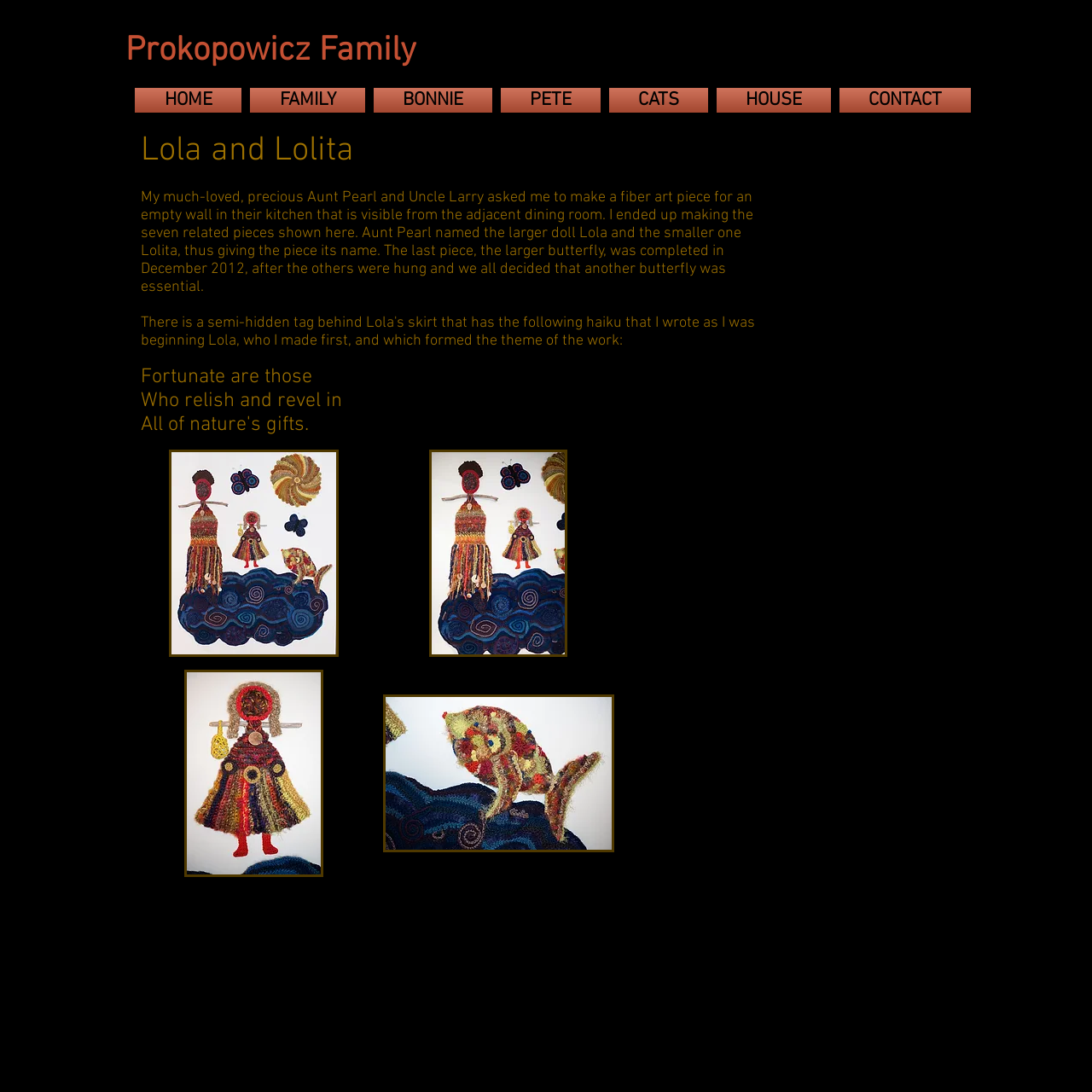What is the name of the dolls?
Answer with a single word or phrase by referring to the visual content.

Lola and Lolita